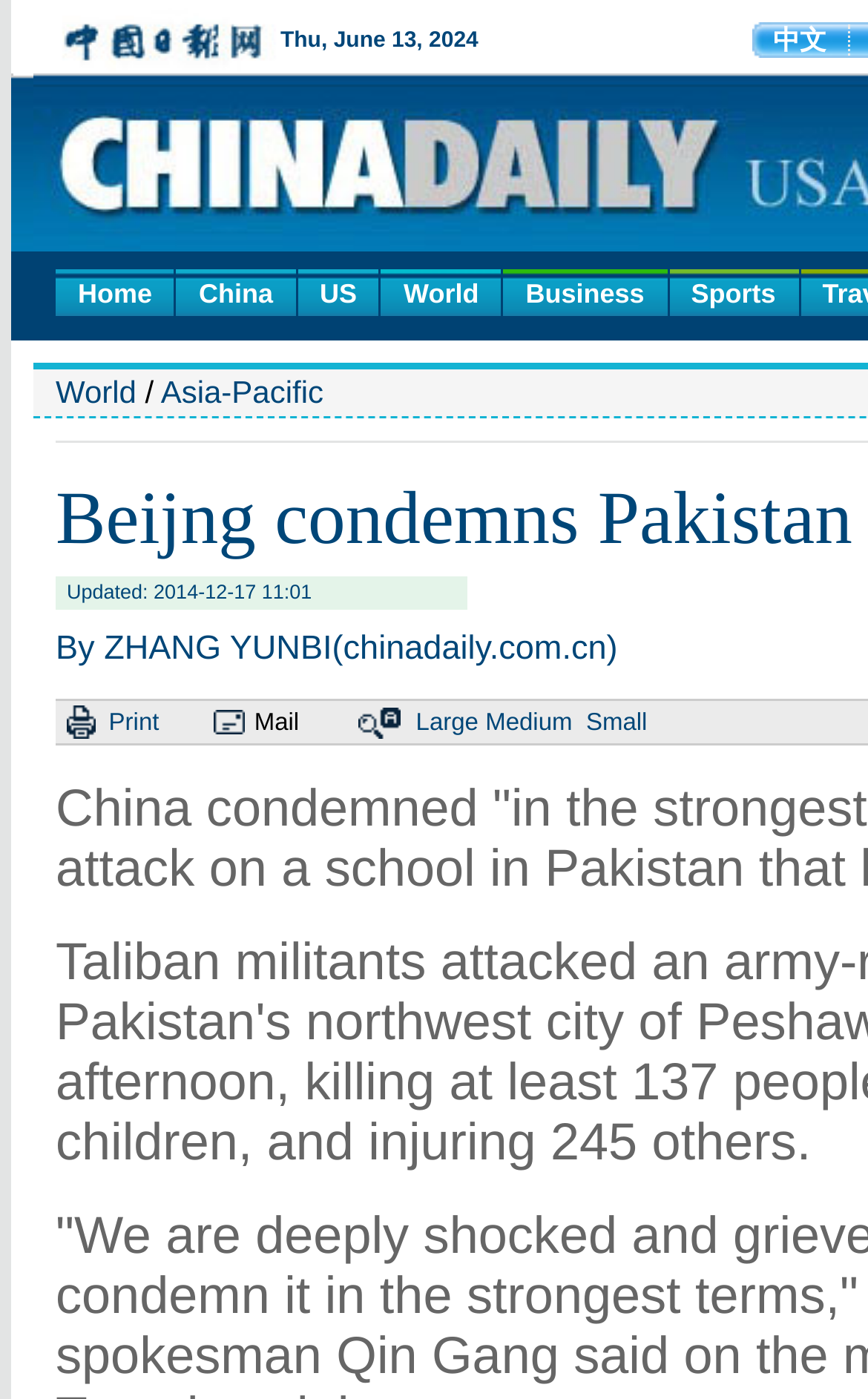Find and provide the bounding box coordinates for the UI element described here: "Large". The coordinates should be given as four float numbers between 0 and 1: [left, top, right, bottom].

[0.479, 0.507, 0.551, 0.526]